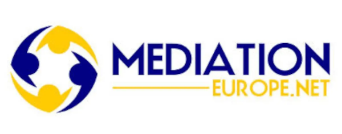What is the font color of the text 'MEDIATION'?
Using the visual information, respond with a single word or phrase.

Blue